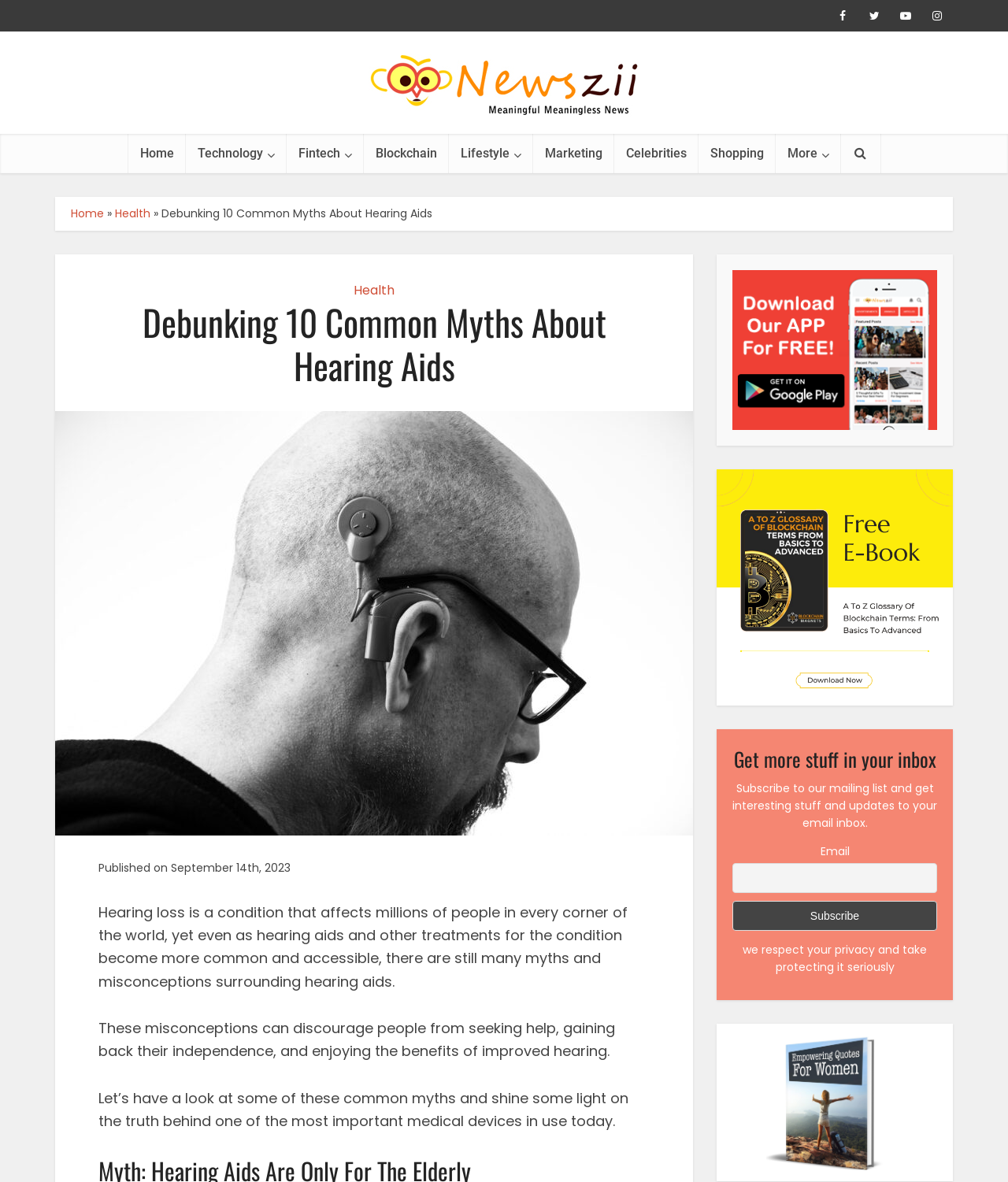Analyze the image and answer the question with as much detail as possible: 
Where is the 'Subscribe' button located?

The 'Subscribe' button is located at the bottom right corner of the webpage, below the text 'Get more stuff in your inbox' and next to the email input field.